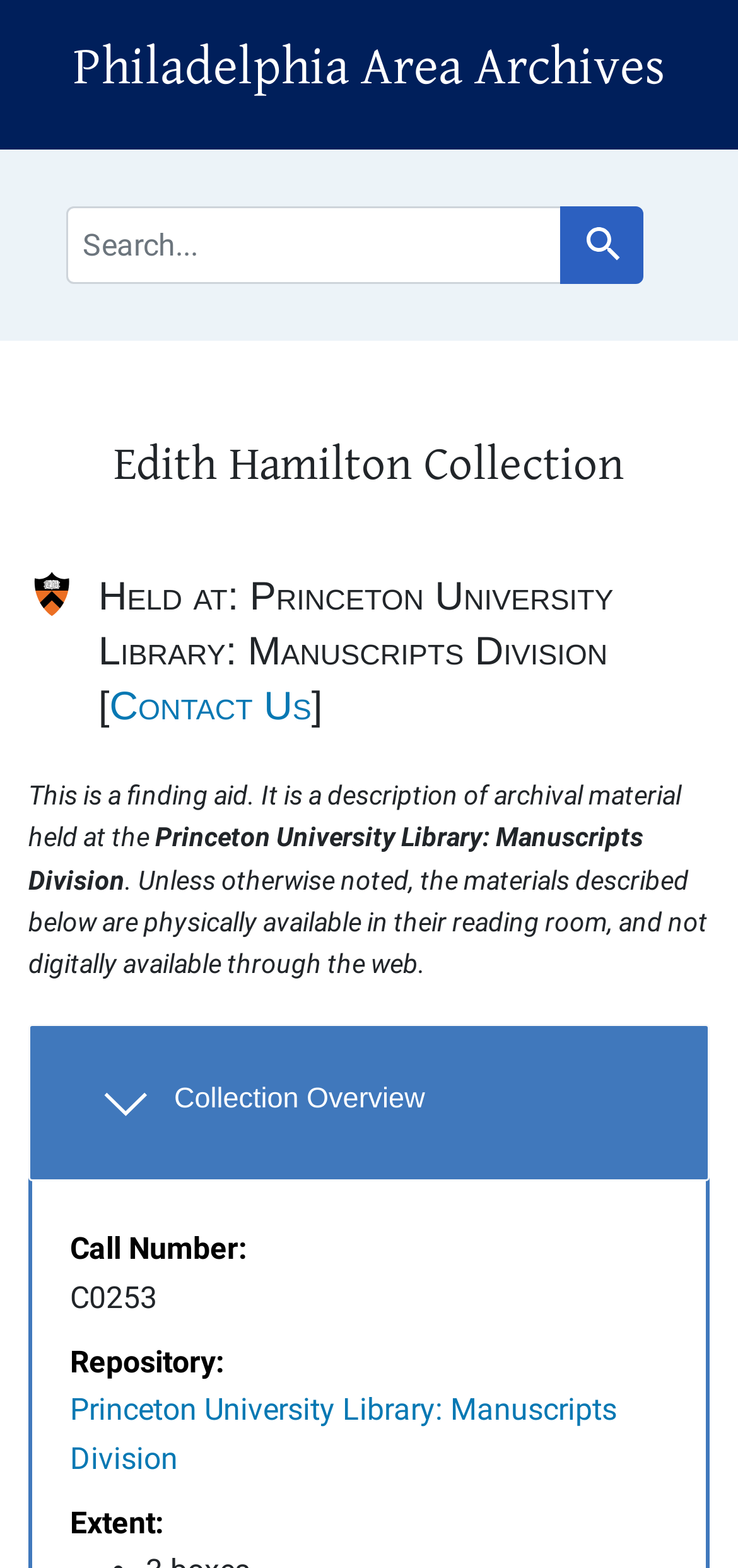Utilize the details in the image to give a detailed response to the question: What is the name of the collection?

The name of the collection can be found in the heading element 'Edith Hamilton Collection' which is a child of the 'HeaderAsNonLandmark' element.